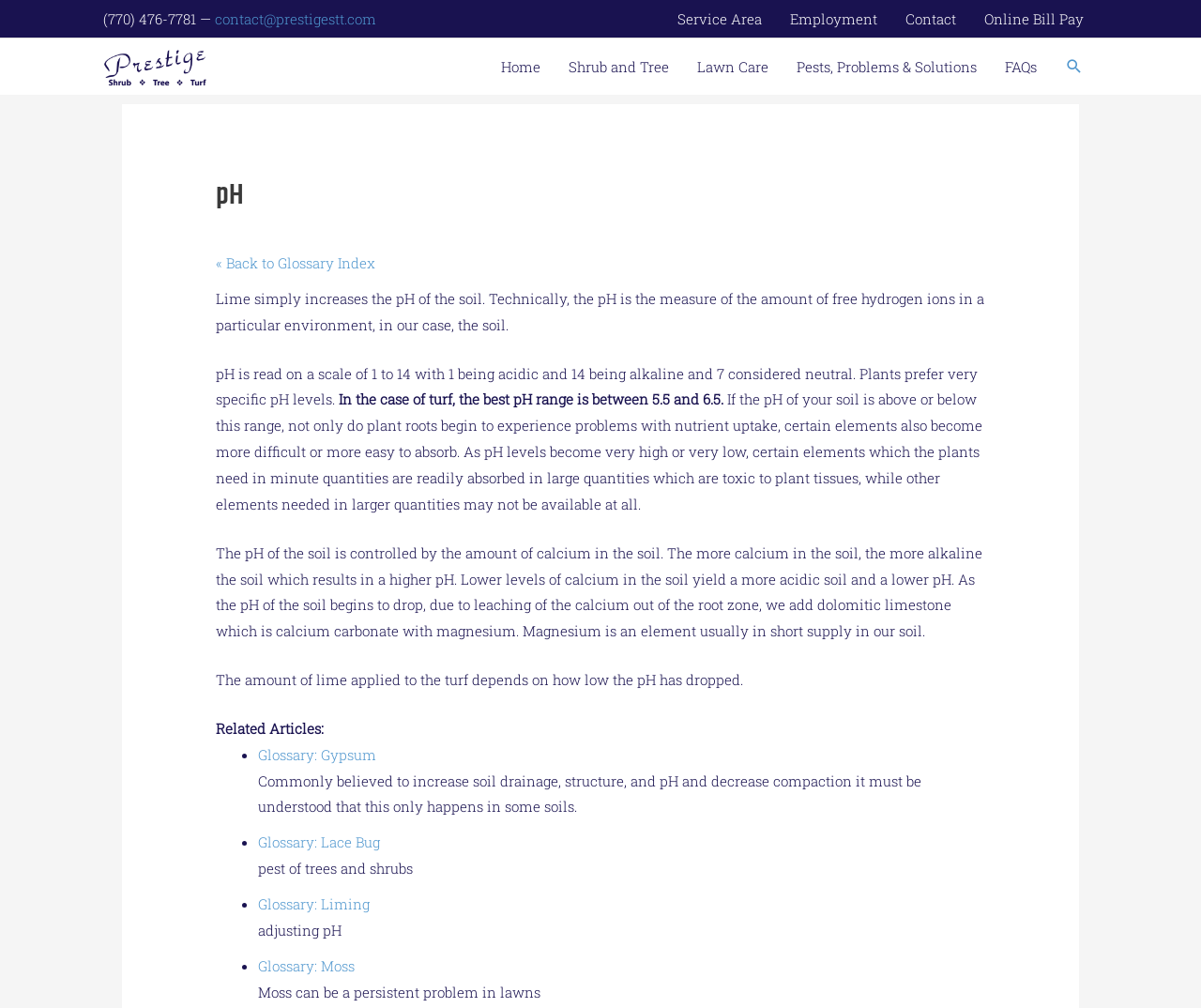What is the relationship between calcium and pH levels in soil?
Give a thorough and detailed response to the question.

The relationship between calcium and pH levels in soil can be inferred from the paragraph of text that explains how the pH of the soil is controlled. The text states 'The pH of the soil is controlled by the amount of calcium in the soil. The more calcium in the soil, the more alkaline the soil which results in a higher pH.' with bounding box coordinates [0.18, 0.387, 0.818, 0.509].